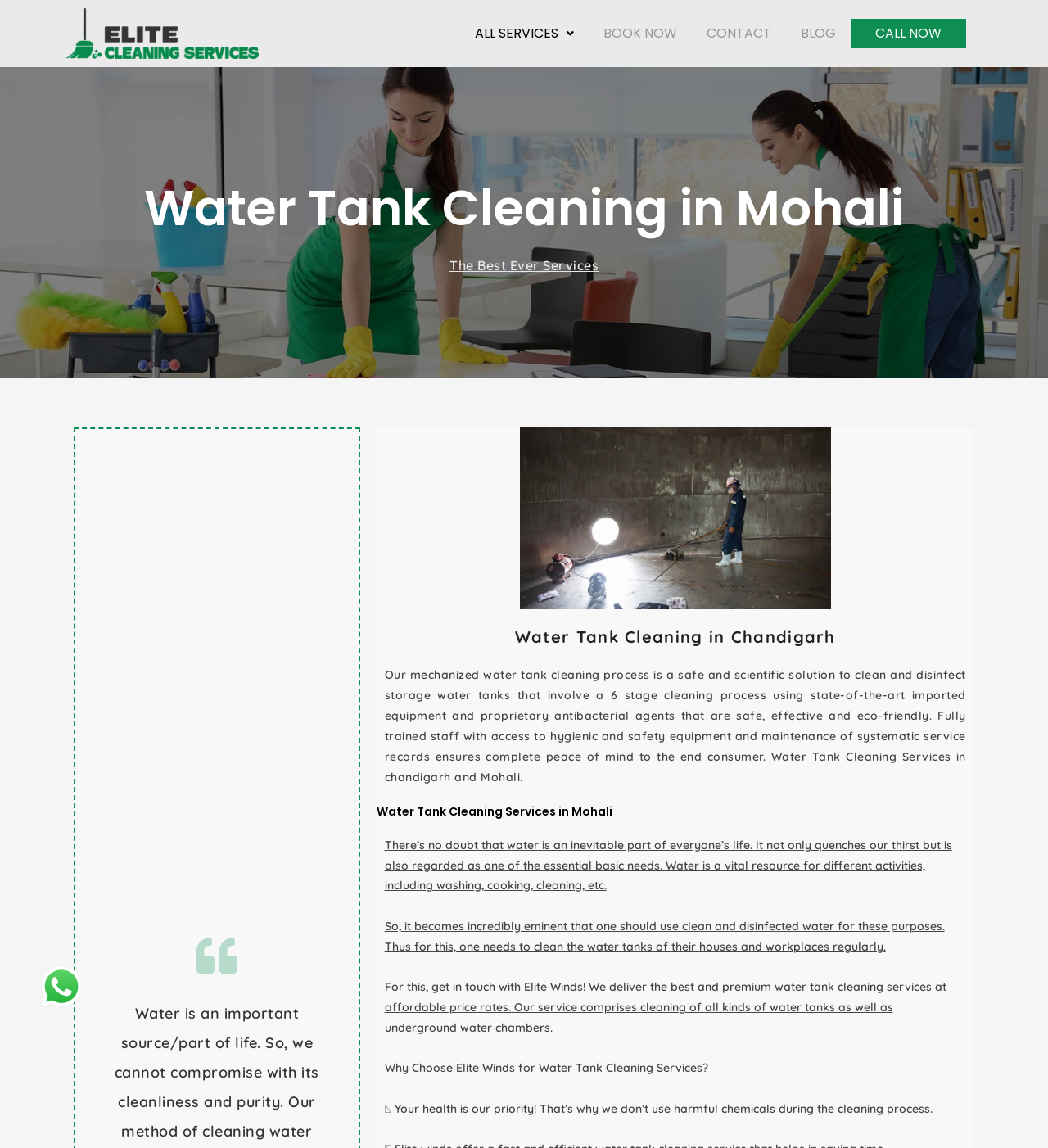Locate the bounding box coordinates for the element described below: "The Best Ever Services". The coordinates must be four float values between 0 and 1, formatted as [left, top, right, bottom].

[0.429, 0.224, 0.571, 0.238]